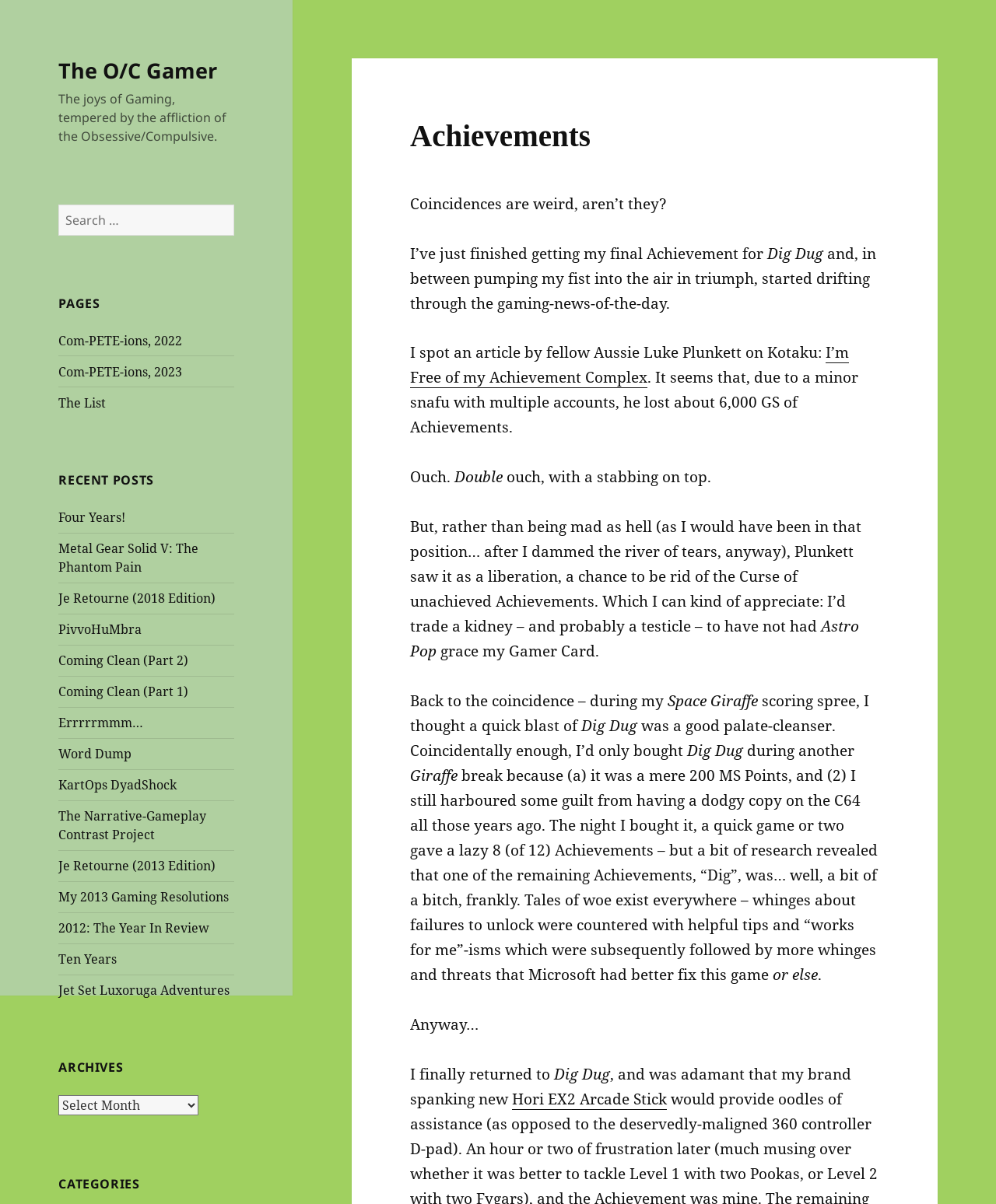Articulate a complete and detailed caption of the webpage elements.

The webpage is titled "Achievements – The O/C Gamer" and has a prominent header with a link to the website's homepage. Below the header, there is a brief description of the website, stating "The joys of Gaming, tempered by the affliction of the Obsessive/Compulsive."

On the top-right side of the page, there is a search bar with a button labeled "Search." Below the search bar, there are three main sections: "PAGES," "RECENT POSTS," and "ARCHIVES." The "PAGES" section contains links to three pages: "Com-PETE-ions, 2022," "Com-PETE-ions, 2023," and "The List." The "RECENT POSTS" section lists 15 links to recent blog posts, with titles such as "Four Years!," "Metal Gear Solid V: The Phantom Pain," and "Je Retourne (2018 Edition)." The "ARCHIVES" section has a dropdown menu with a heading "Archives" and a brief description below it.

The main content of the page is a blog post titled "Achievements" and is divided into several paragraphs. The post discusses the author's experience with achieving milestones in video games, specifically with the game "Dig Dug." The author shares their thoughts on the importance of achievements and how they can be both motivating and frustrating. The post also mentions an article by Luke Plunkett on Kotaku, where he discusses losing his achievements due to a technical issue and finding liberation in being rid of the pressure to achieve.

Throughout the post, there are several links to other websites and articles, as well as references to other games, such as "Astro Pop" and "Space Giraffe." The tone of the post is casual and conversational, with the author sharing their personal experiences and opinions on gaming.